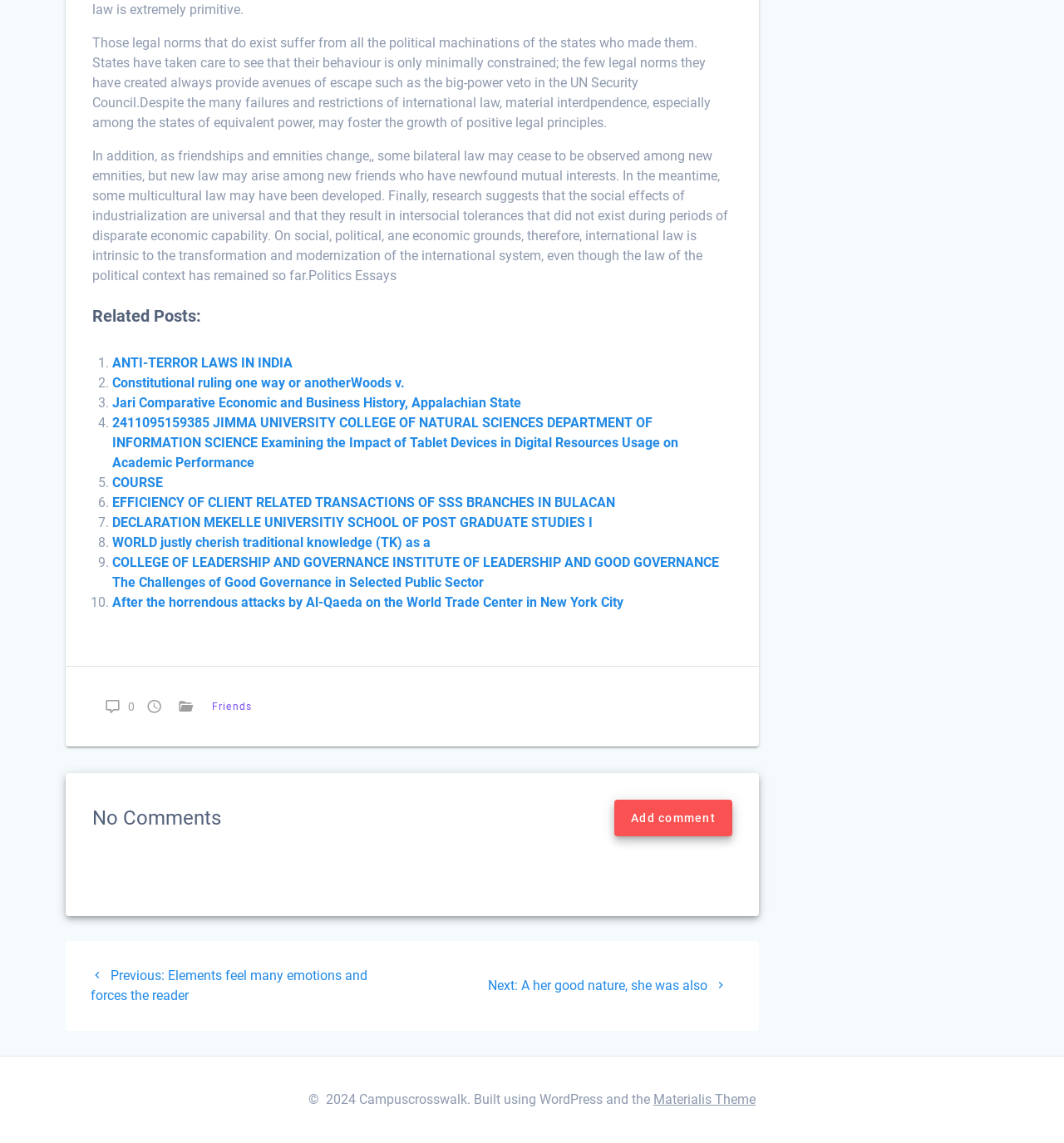Find the bounding box coordinates of the element I should click to carry out the following instruction: "Add a comment".

[0.578, 0.699, 0.688, 0.731]